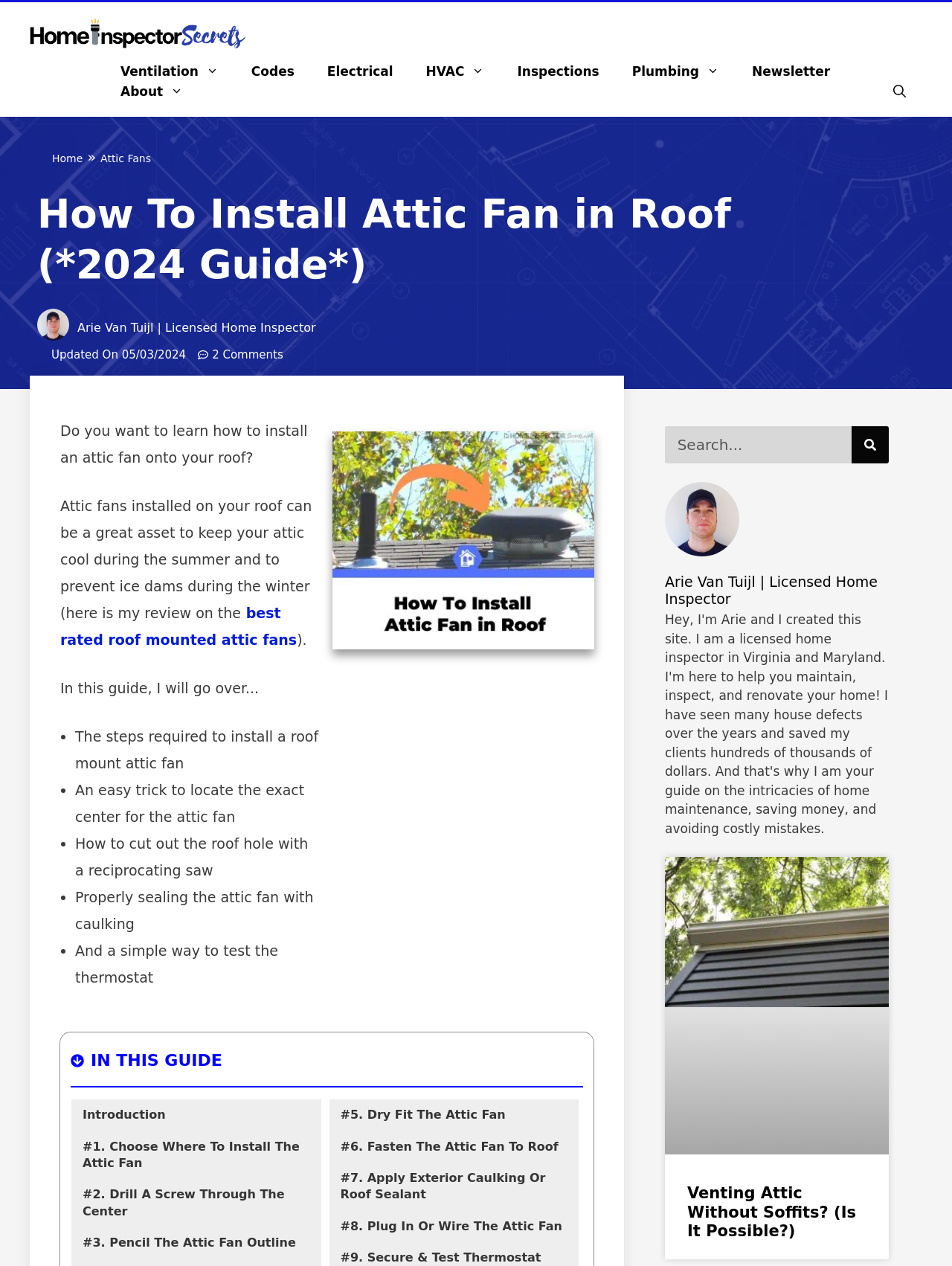What is the topic of the related article?
With the help of the image, please provide a detailed response to the question.

The webpage has a related article section, which includes an article titled 'Venting Attic Without Soffits? (Is It Possible?)', indicating that the topic is related to attic venting.